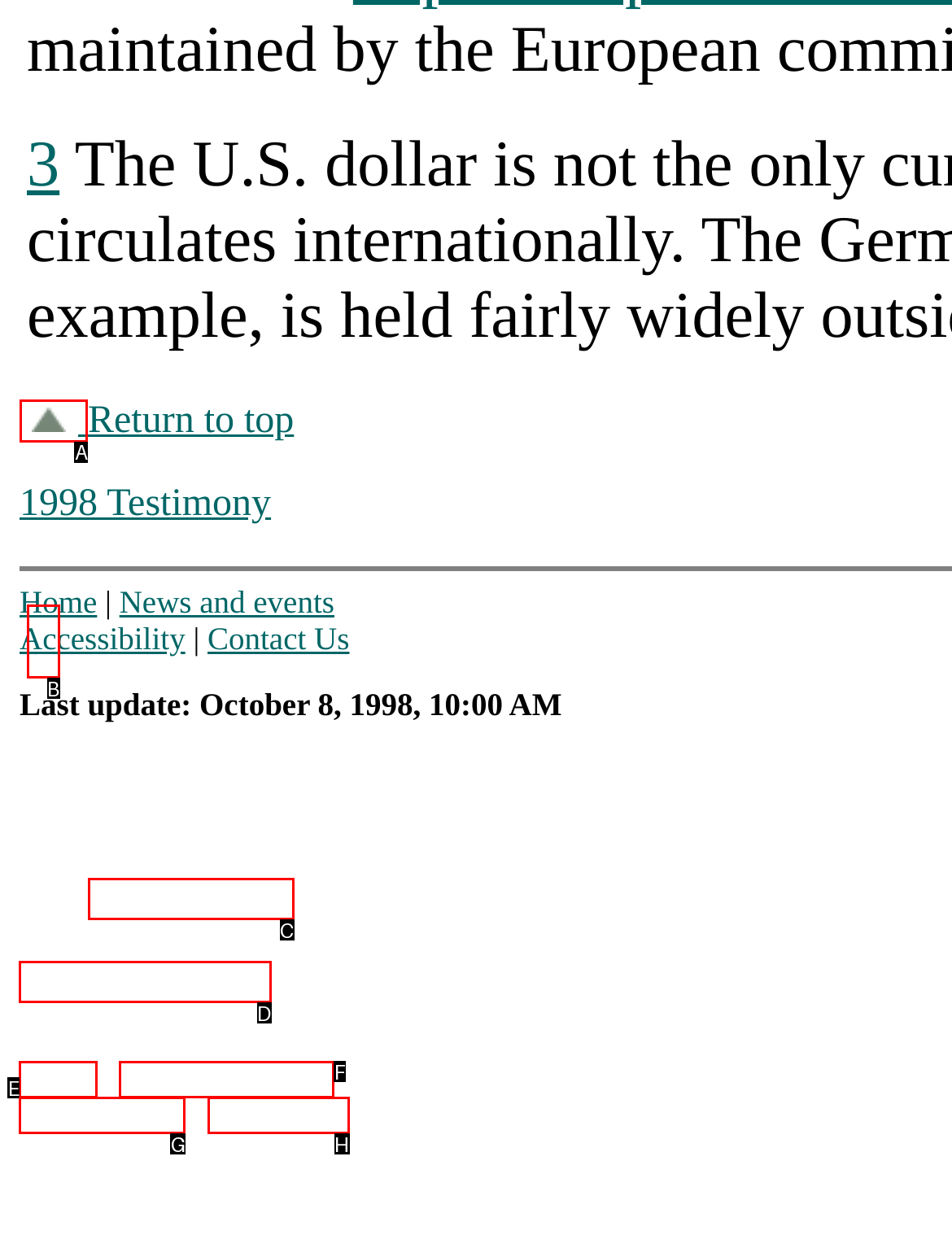Decide which HTML element to click to complete the task: Click Return to top Provide the letter of the appropriate option.

A